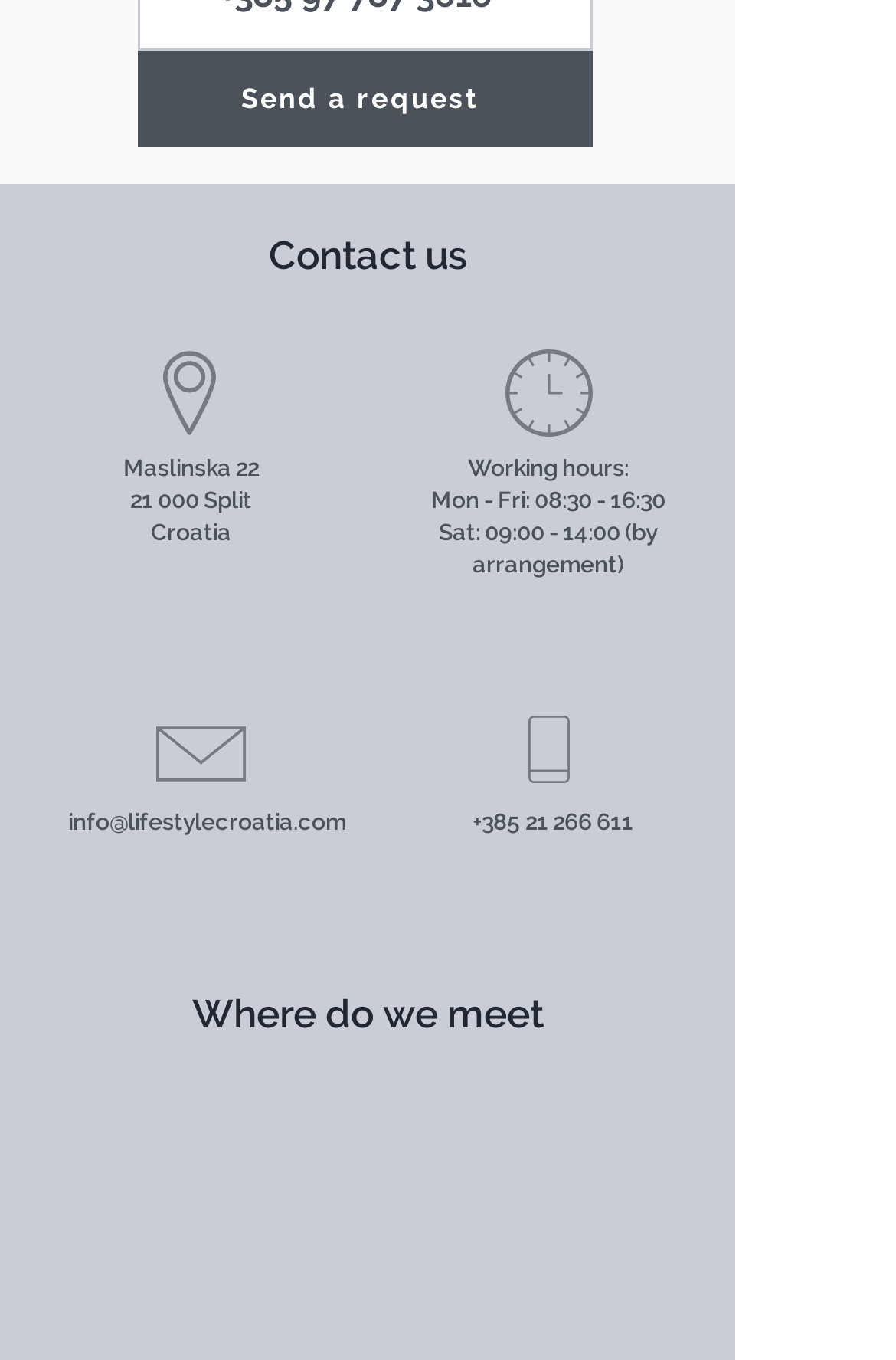Determine the bounding box for the described HTML element: "#comp-k1gdq5pk svg [data-color="1"] {fill: #767B83;}". Ensure the coordinates are four float numbers between 0 and 1 in the format [left, top, right, bottom].

[0.174, 0.534, 0.274, 0.575]